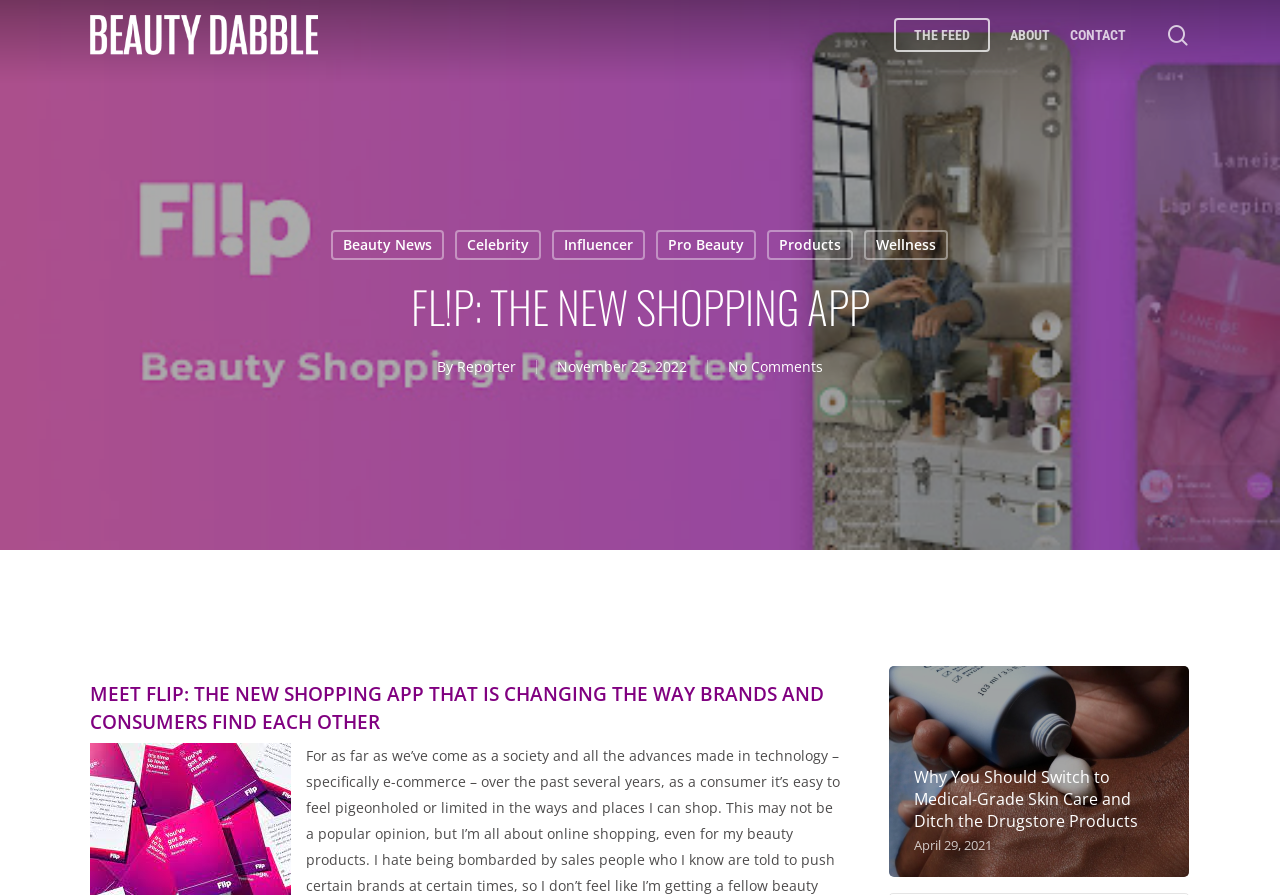What is the date of the article?
Answer briefly with a single word or phrase based on the image.

November 23, 2022